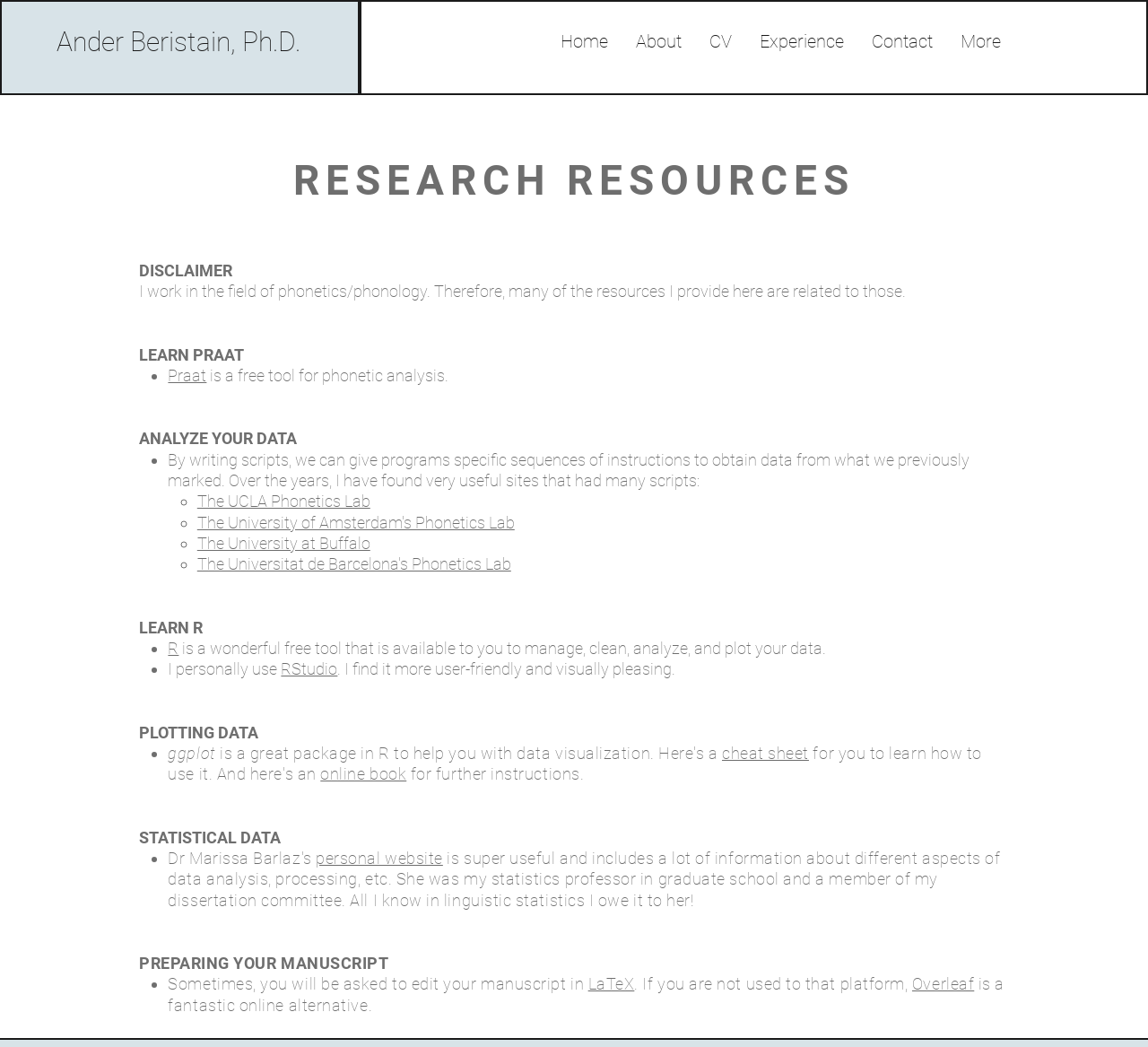What is ggplot used for?
Please provide a single word or phrase based on the screenshot.

Data visualization